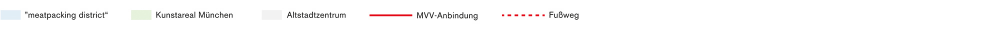Give a detailed account of everything present in the image.

The image titled "KARL München - Lageplan Legende" presents a detailed legend accompanying a map of the KARL development in Munich. This map showcases essential features and landmarks within the project, emphasizing the interplay of office spaces, gardens, and the Town Hall envisioned by renowned architect David Chipperfield. The legend includes color-coded symbols and labels, providing clarity on various areas such as the "meatpacking district," Kunstareal München, and access points like the Altstadtzentrum and MVV connections. This visual tool aids viewers in navigating the evolving neighborhood behind Munich Central Station, highlighting its potential for innovation and tradition in a vibrant city center.